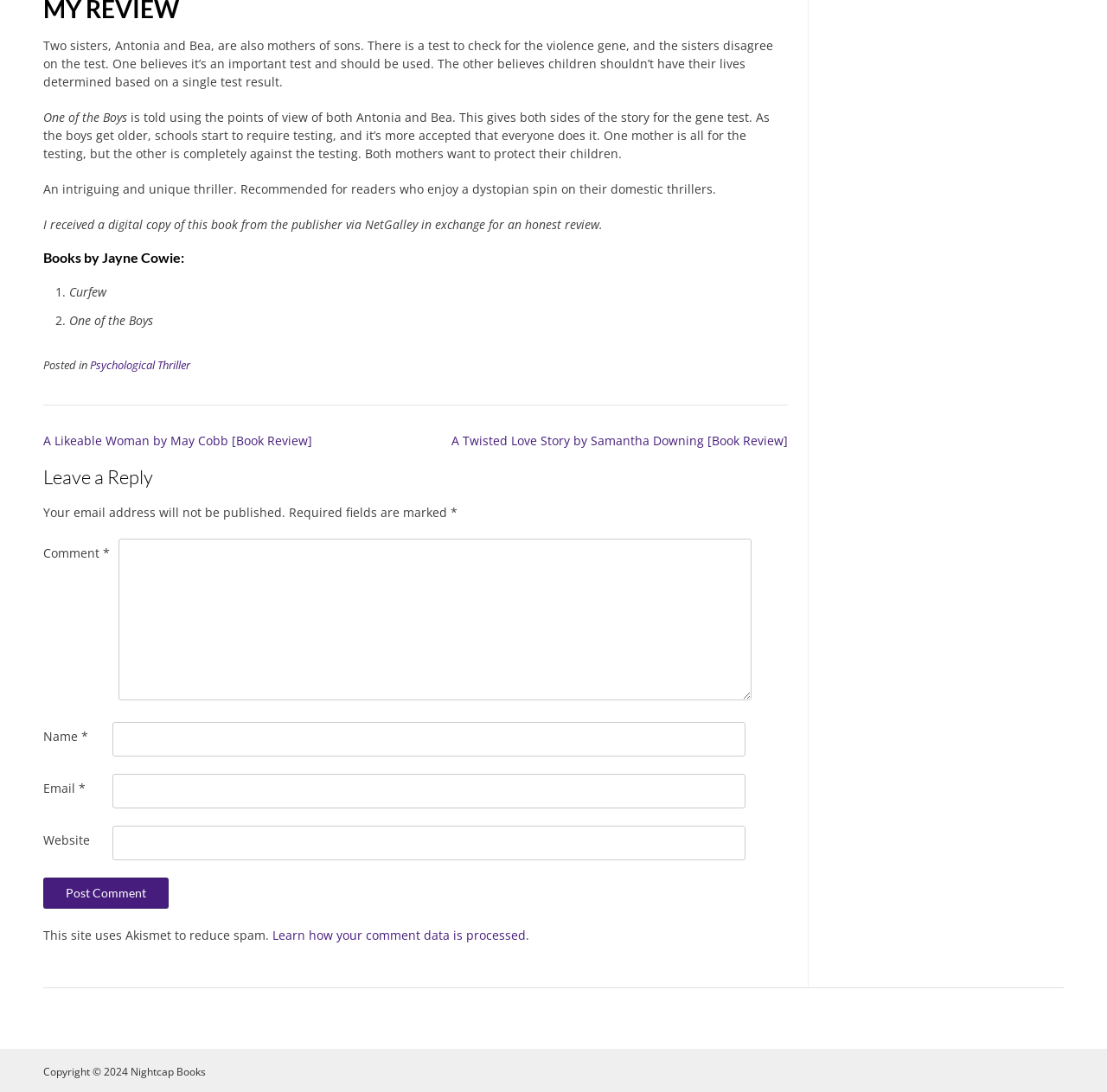What is the name of the website?
Based on the image, answer the question in a detailed manner.

The name of the website can be found at the bottom of the webpage, in the StaticText element with the text 'Copyright © 2024 Nightcap Books'. This element has a bounding box coordinate of [0.039, 0.975, 0.186, 0.988].